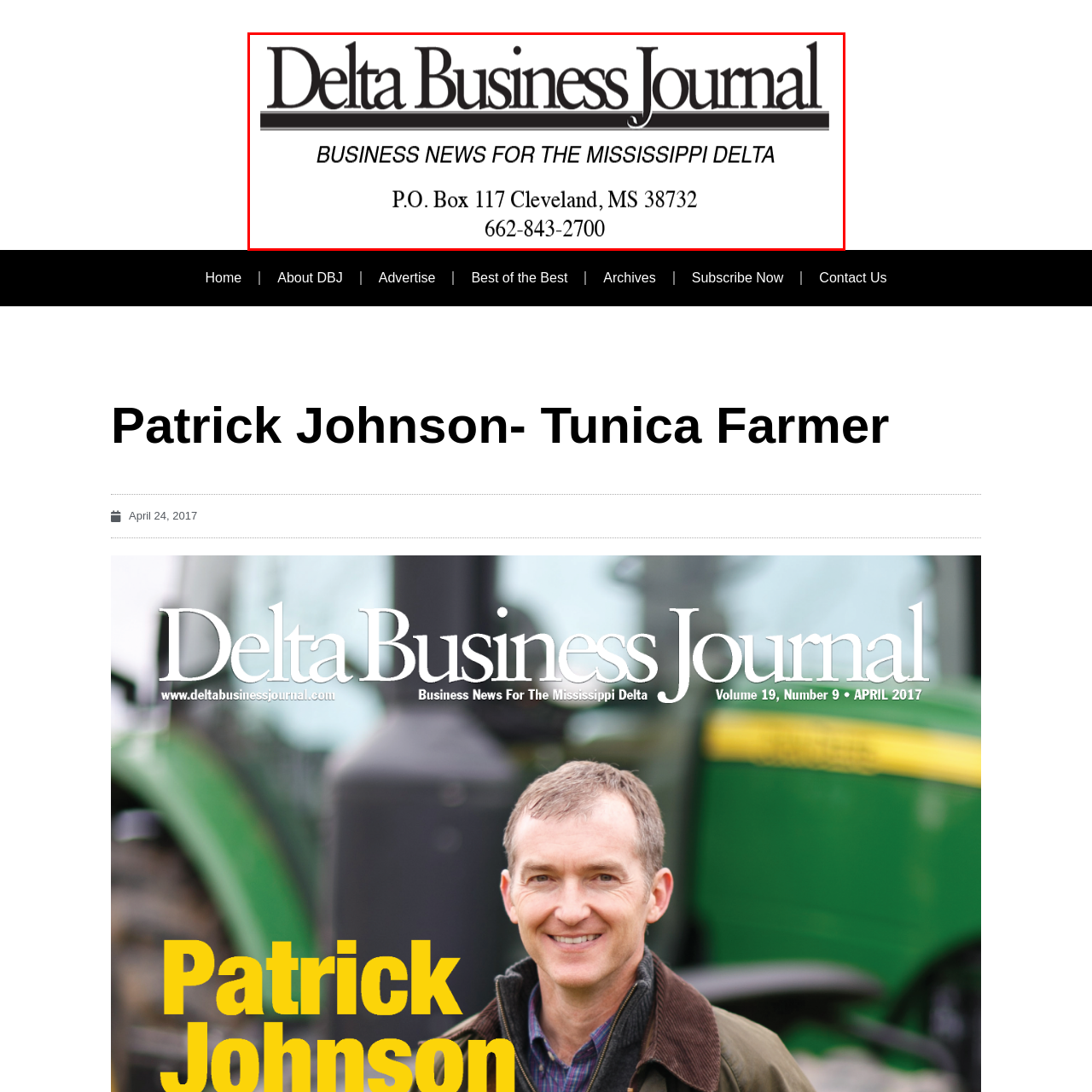Illustrate the image within the red boundary with a detailed caption.

The image showcases the header of the "Delta Business Journal," a publication dedicated to delivering essential business news for the Mississippi Delta region. Prominently displayed at the top is the name of the journal in an elegant font, underscoring its regional significance. Below the title, the slogan "Business News for the Mississippi Delta" emphasizes its focus on local business affairs. The header also includes contact information, specifically the mailing address in Cleveland, Mississippi, along with a phone number for inquiries. This design reflects a professional and informative tone, appealing to business professionals and local readers interested in regional developments.